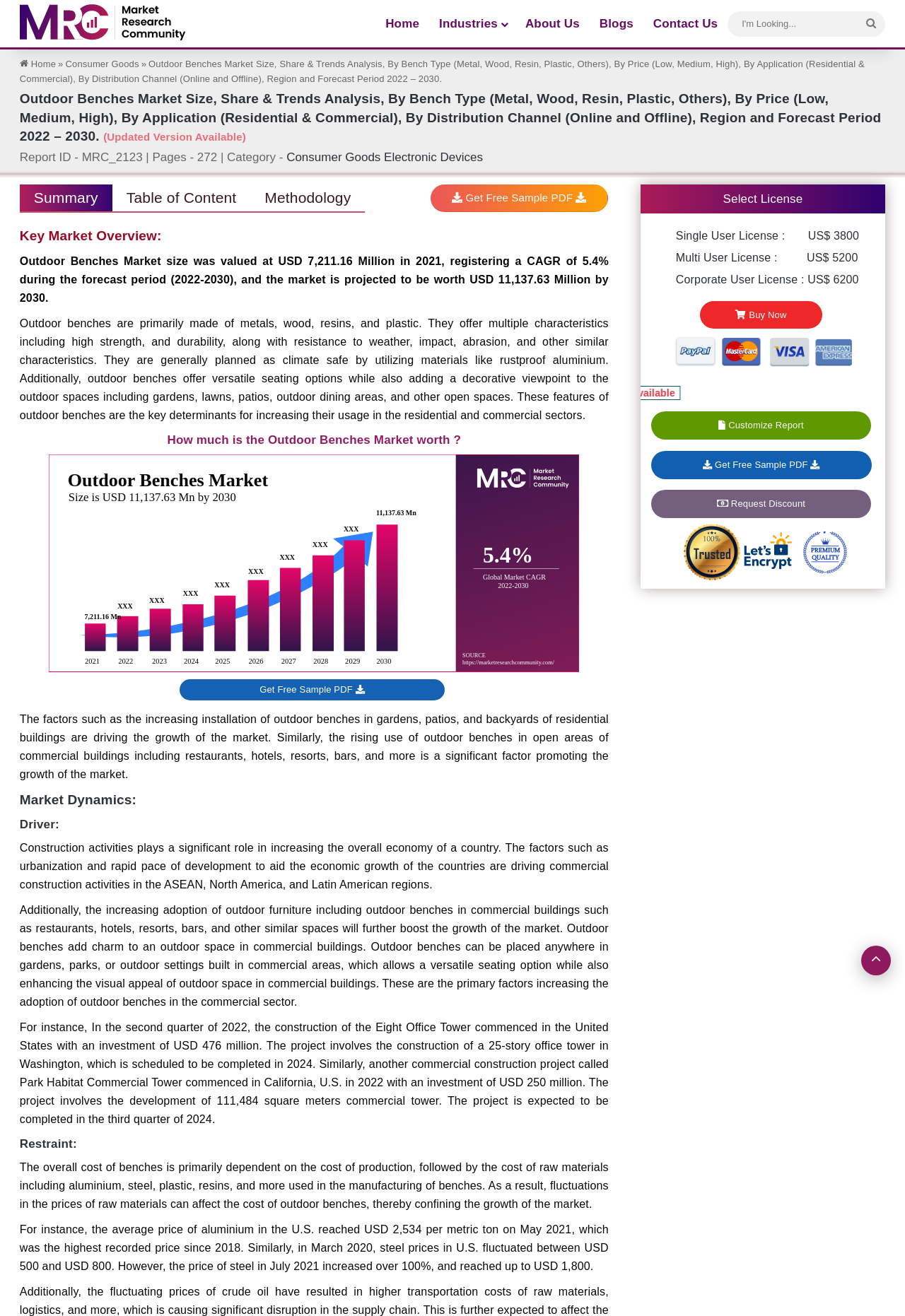Show the bounding box coordinates of the region that should be clicked to follow the instruction: "Get a free sample PDF."

[0.476, 0.138, 0.673, 0.163]